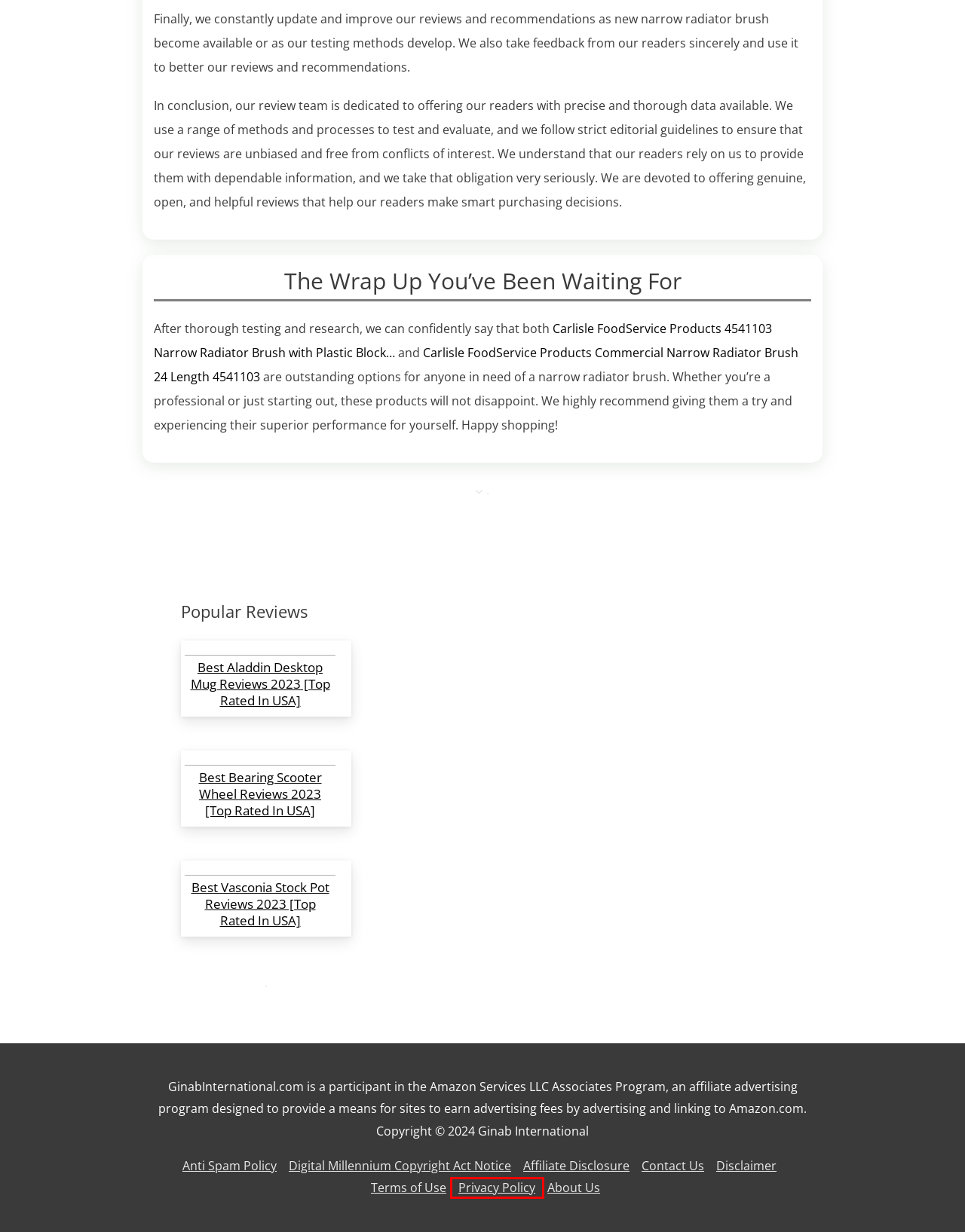You are given a screenshot of a webpage with a red rectangle bounding box around an element. Choose the best webpage description that matches the page after clicking the element in the bounding box. Here are the candidates:
A. Contact Us - Ginab International
B. Disclaimer - Ginab International
C. About Us - Ginab International
D. Best reusable flip charts Reviews 2023 [Top Rated in USA] - Ginab International
E. Best spiral bound cookbook Reviews 2023 [Top Rated in USA] - Ginab International
F. Terms of Use - Ginab International
G. Best bioactive tarantula enclosure Reviews 2023 [Top Rated in USA] - Ginab International
H. Privacy Policy - Ginab International

H